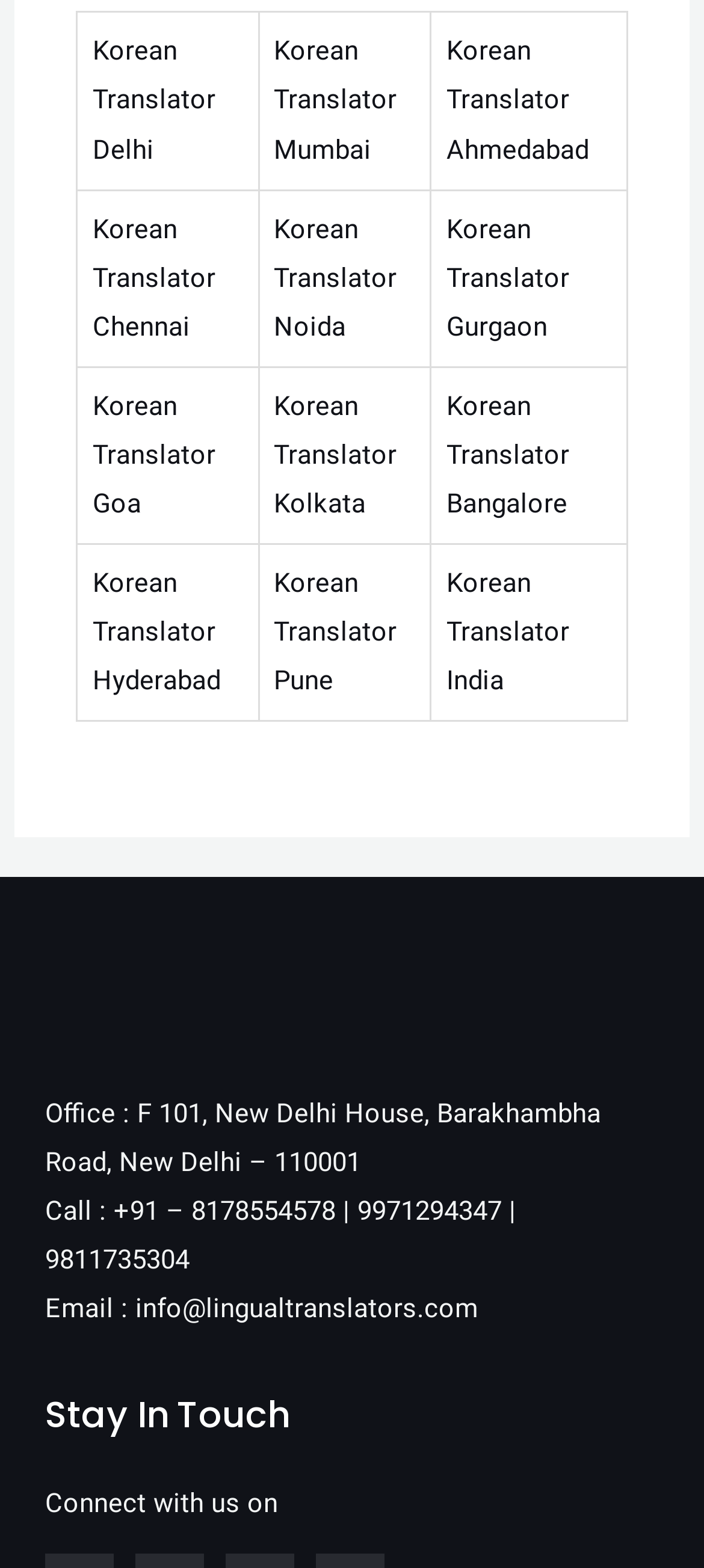Determine the coordinates of the bounding box that should be clicked to complete the instruction: "View Office address". The coordinates should be represented by four float numbers between 0 and 1: [left, top, right, bottom].

[0.064, 0.7, 0.854, 0.752]